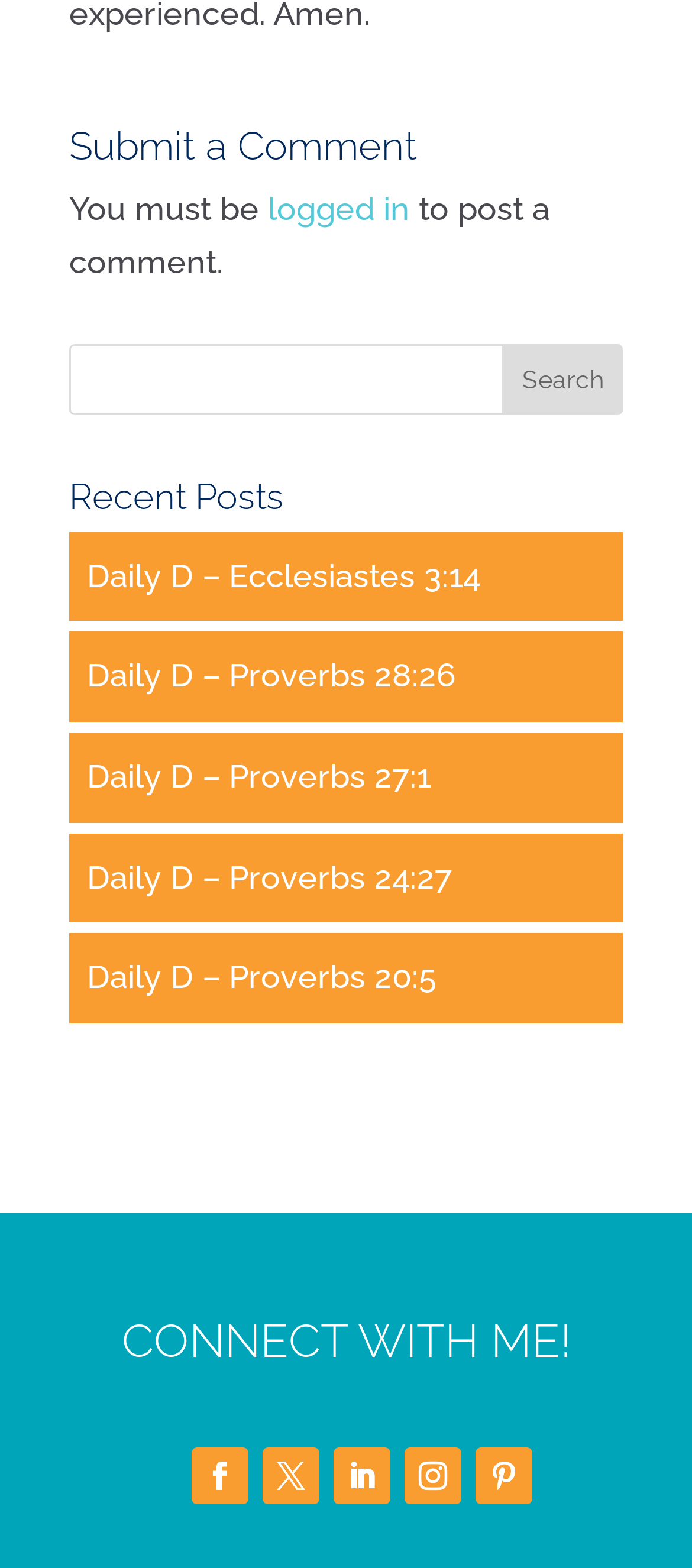Analyze the image and deliver a detailed answer to the question: How many social media links are available?

The webpage has five social media links represented by icons, which are not explicitly labeled but can be inferred to be social media links based on their appearance and position on the webpage.